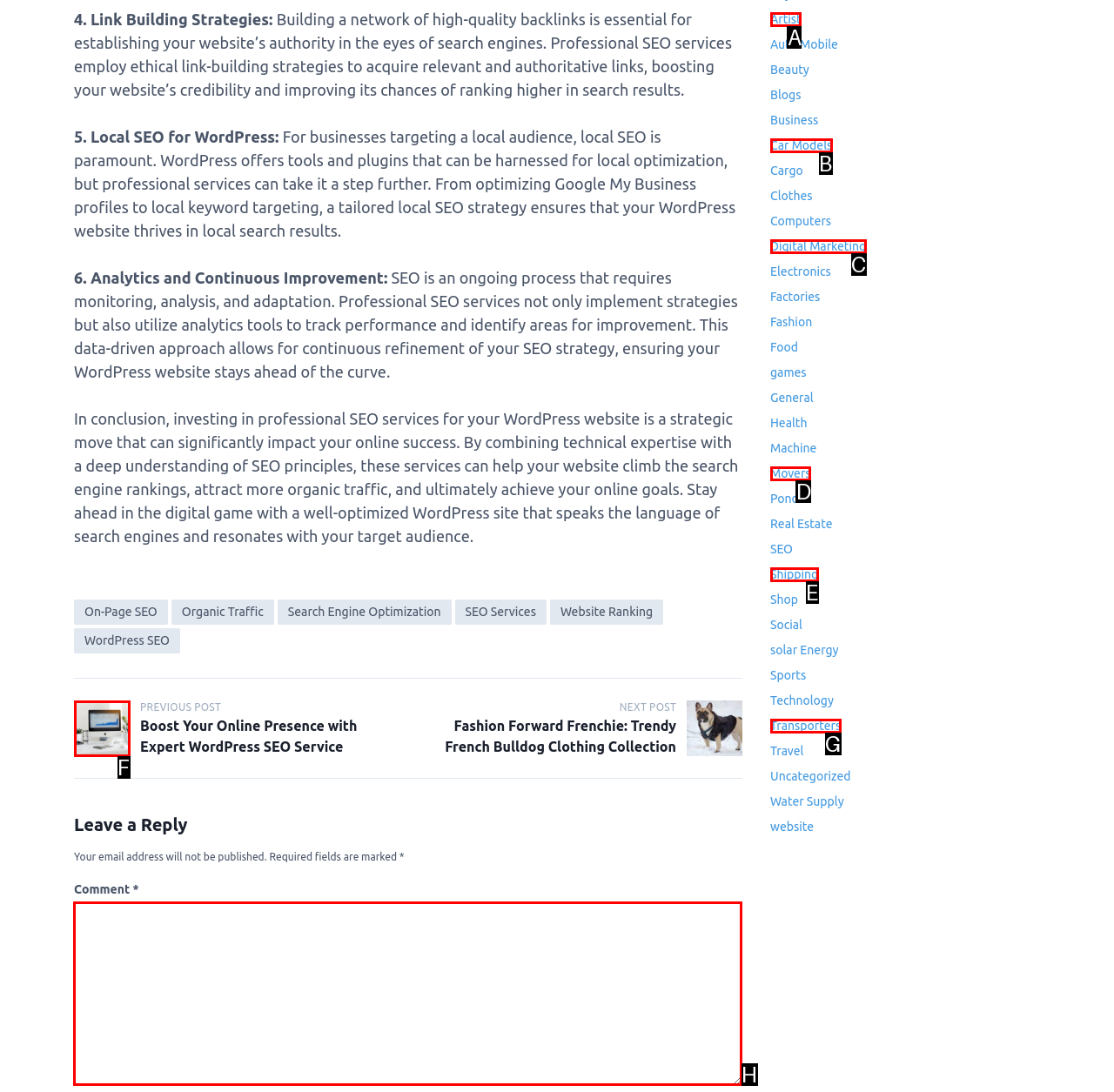Select the letter of the UI element that matches this task: Subscribe to the newsletter
Provide the answer as the letter of the correct choice.

None